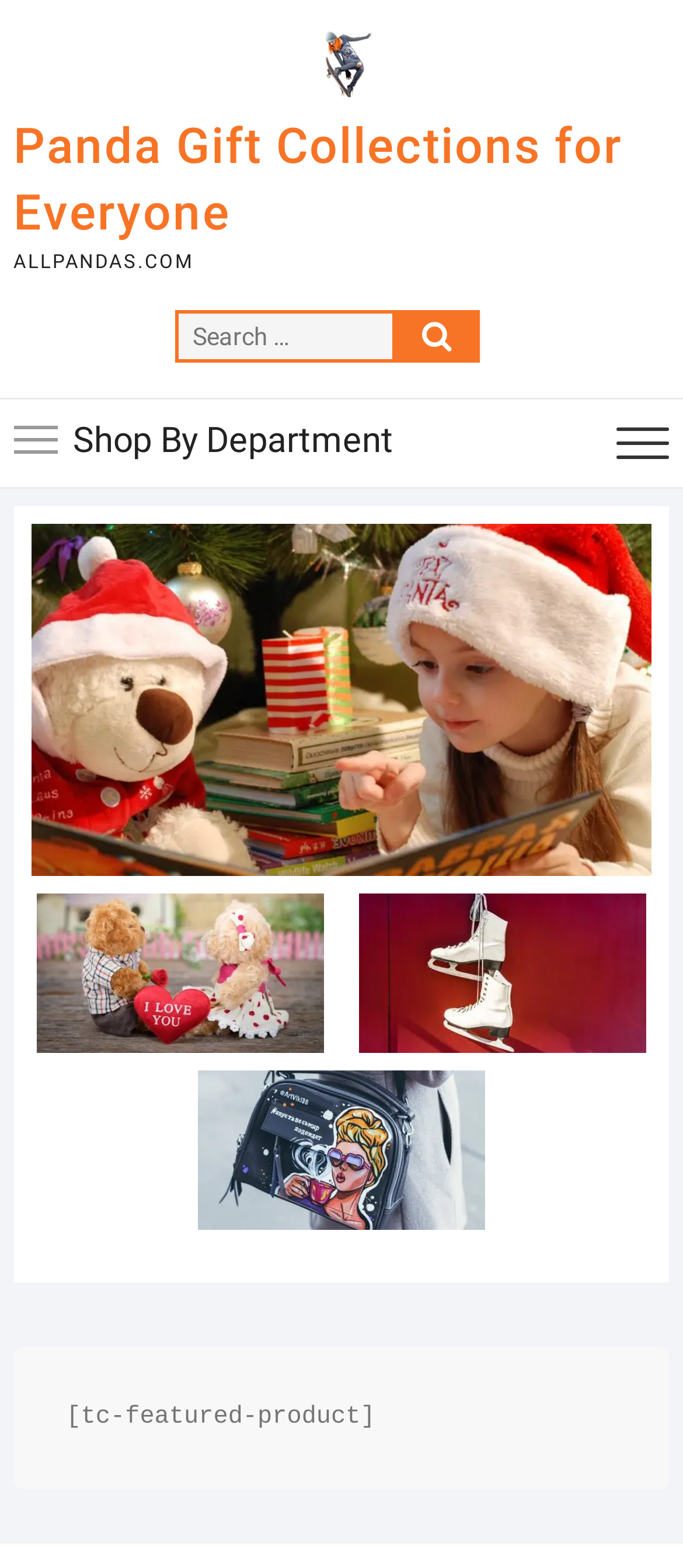What is the website's name?
Look at the image and respond with a single word or a short phrase.

ALLPANDAS.COM